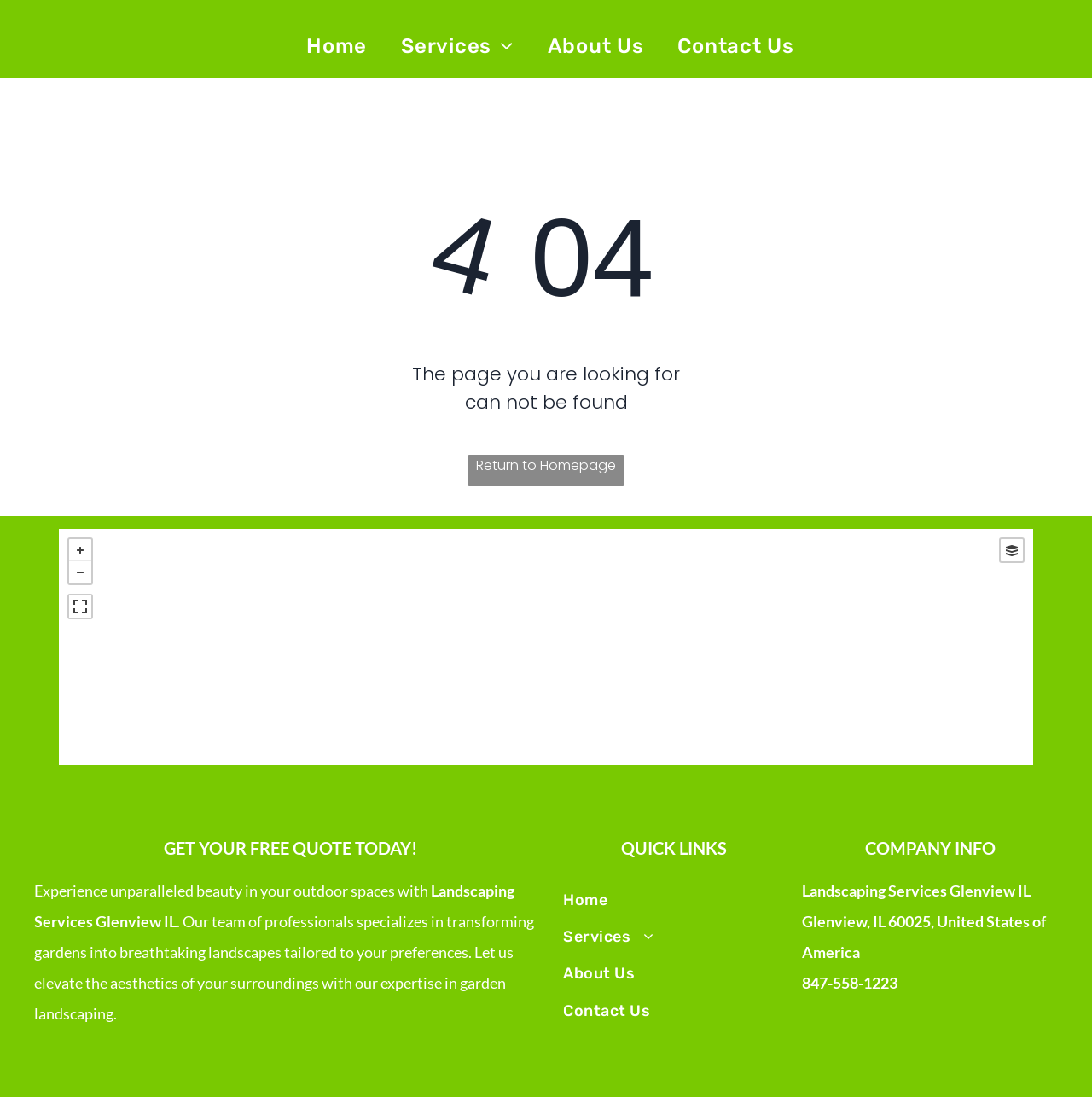What is the purpose of the 'Return to Homepage' link?
Answer with a single word or phrase by referring to the visual content.

To return to the homepage